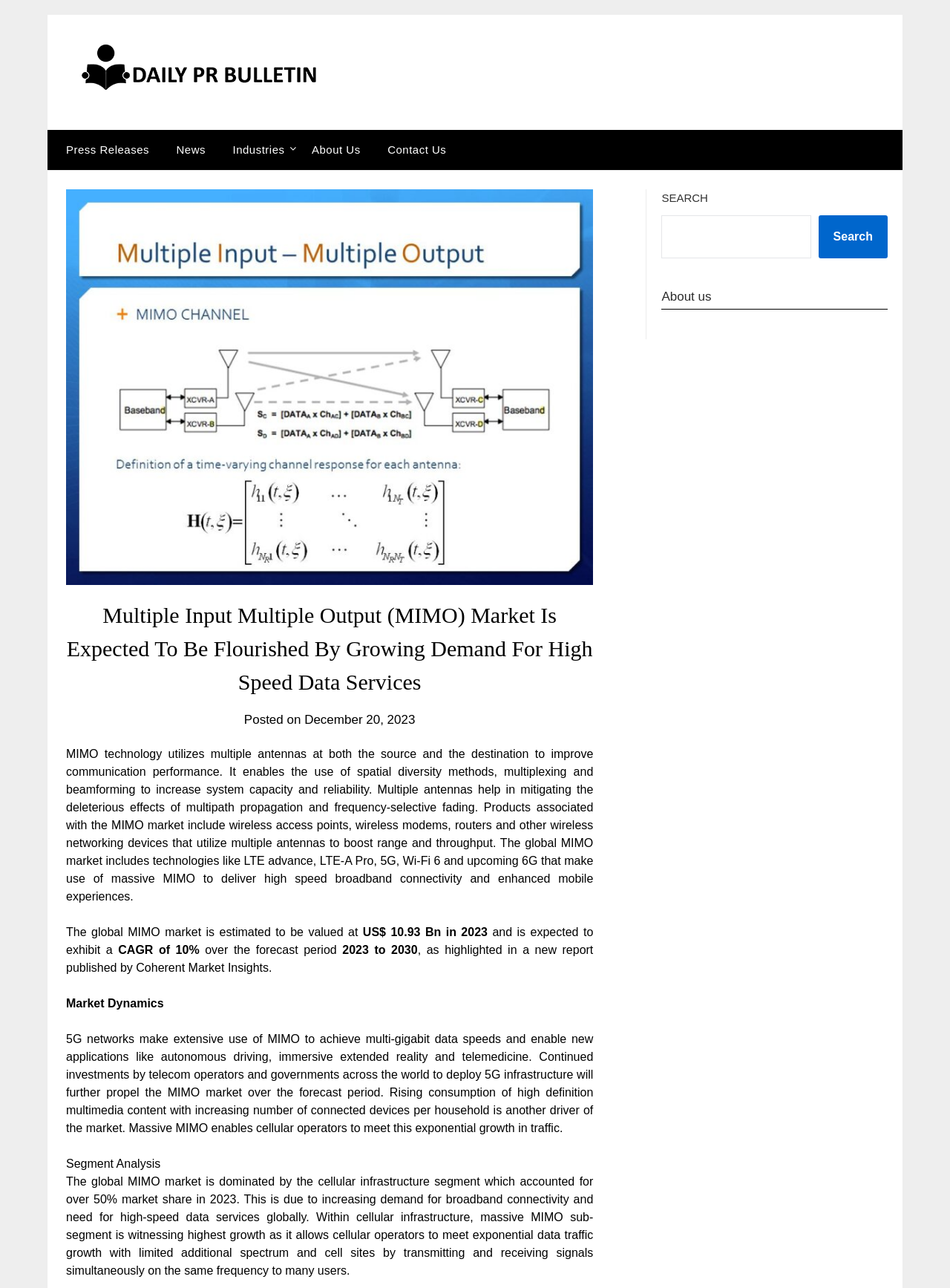Answer the question below with a single word or a brief phrase: 
What is the purpose of the search box?

To search